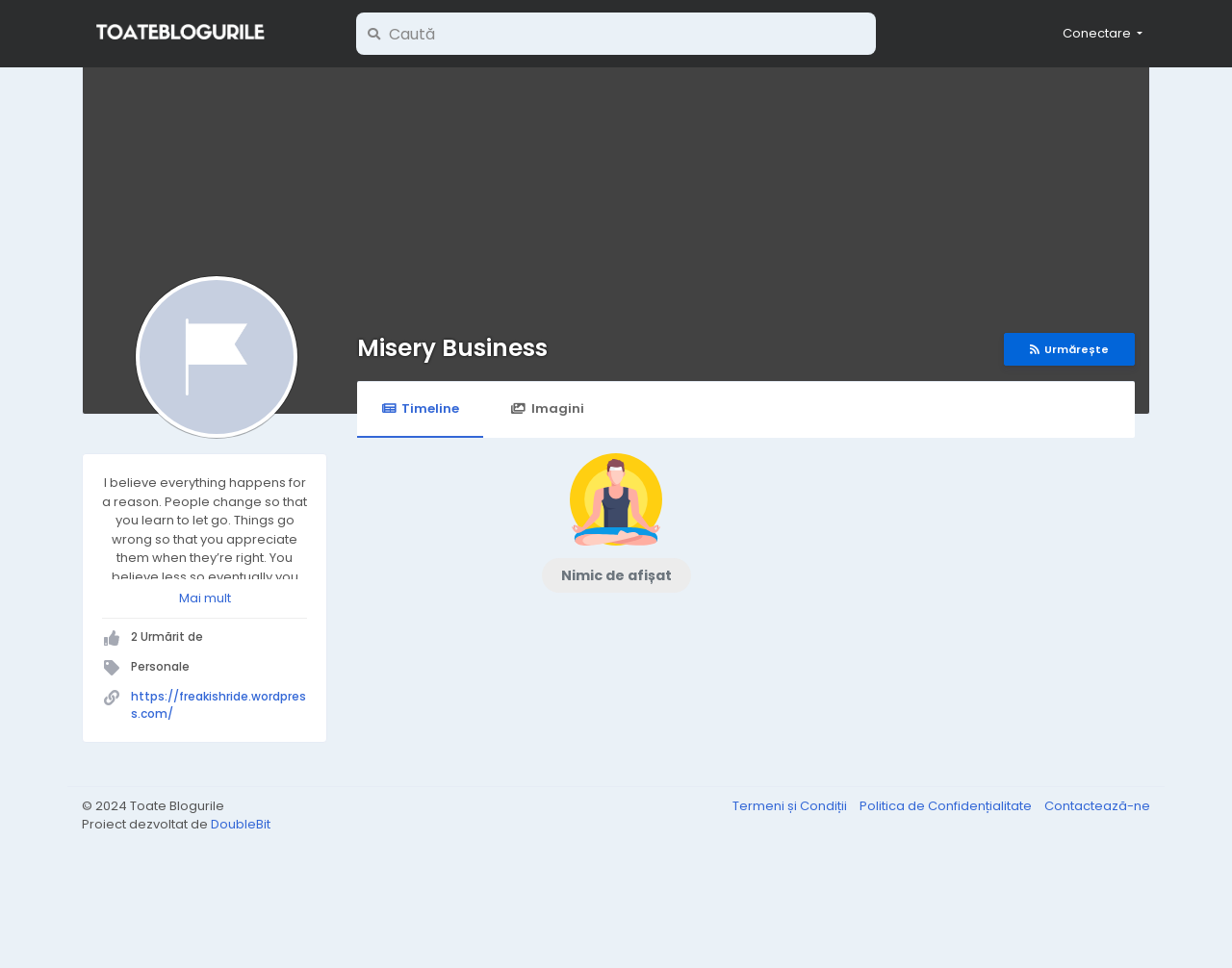Please determine the bounding box coordinates for the element that should be clicked to follow these instructions: "View timeline".

[0.29, 0.395, 0.392, 0.452]